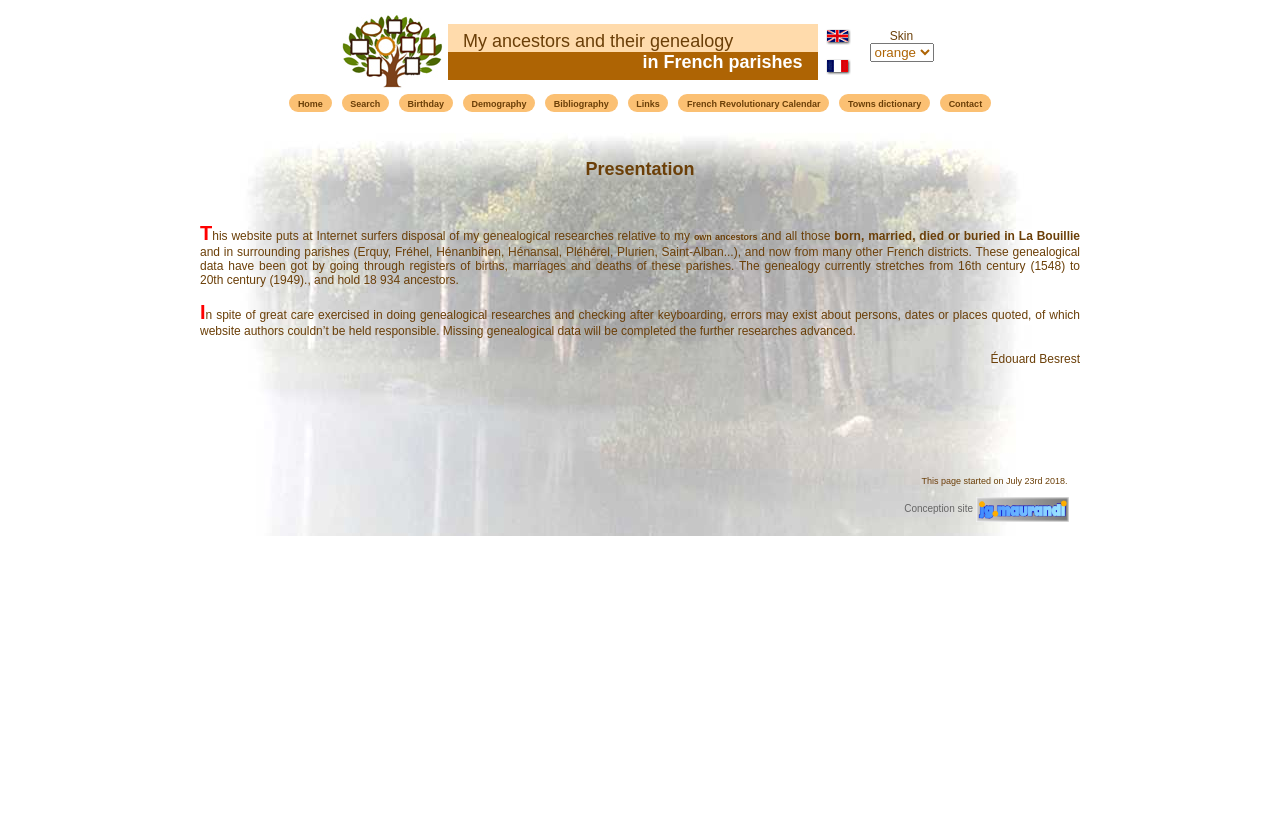Determine the bounding box coordinates of the area to click in order to meet this instruction: "Click the 'Contact' link".

None